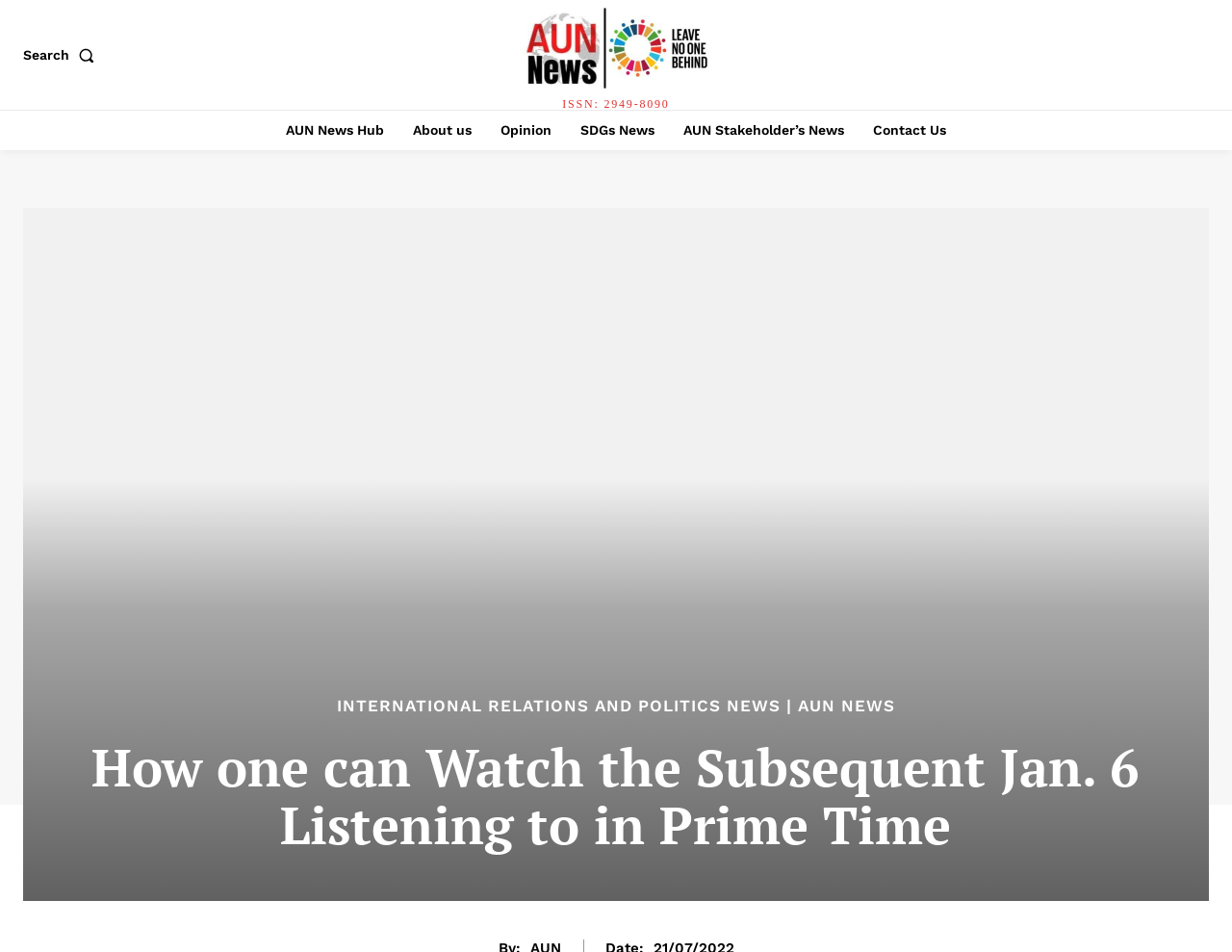Generate a comprehensive description of the contents of the webpage.

The webpage appears to be a news article page from AUN News. At the top left corner, there is a search button accompanied by a small image. Next to it, on the top center, is the AUN News logo with a link to the AUN News Hub. 

Below the logo, there is a navigation menu with links to various sections, including "About us", "Opinion", "SDGs News", "AUN Stakeholder’s News", and "Contact Us". These links are aligned horizontally and take up about half of the screen width.

The main content of the page is a news article with the title "How one can Watch the Subsequent Jan. 6 Listening to in Prime Time", which is located below the navigation menu. The article is about the House committee's investigation into the January 6, 2021, assault on the Capitol.

On the top right corner, there is another link to "INTERNATIONAL RELATIONS AND POLITICS NEWS | AUN NEWS", which seems to be a category or section link.